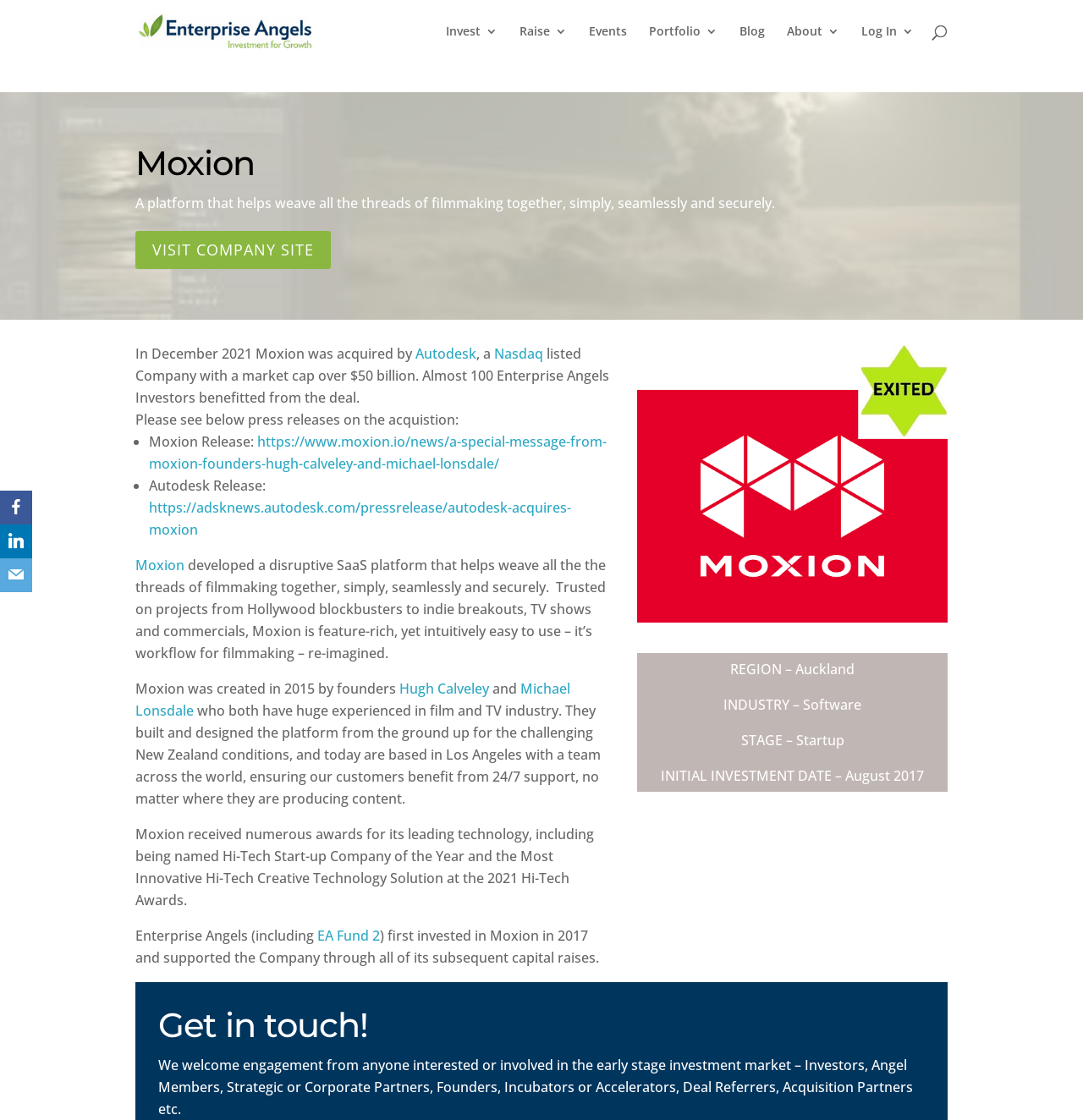Determine the bounding box coordinates for the area that should be clicked to carry out the following instruction: "Get in touch".

[0.146, 0.898, 0.854, 0.941]